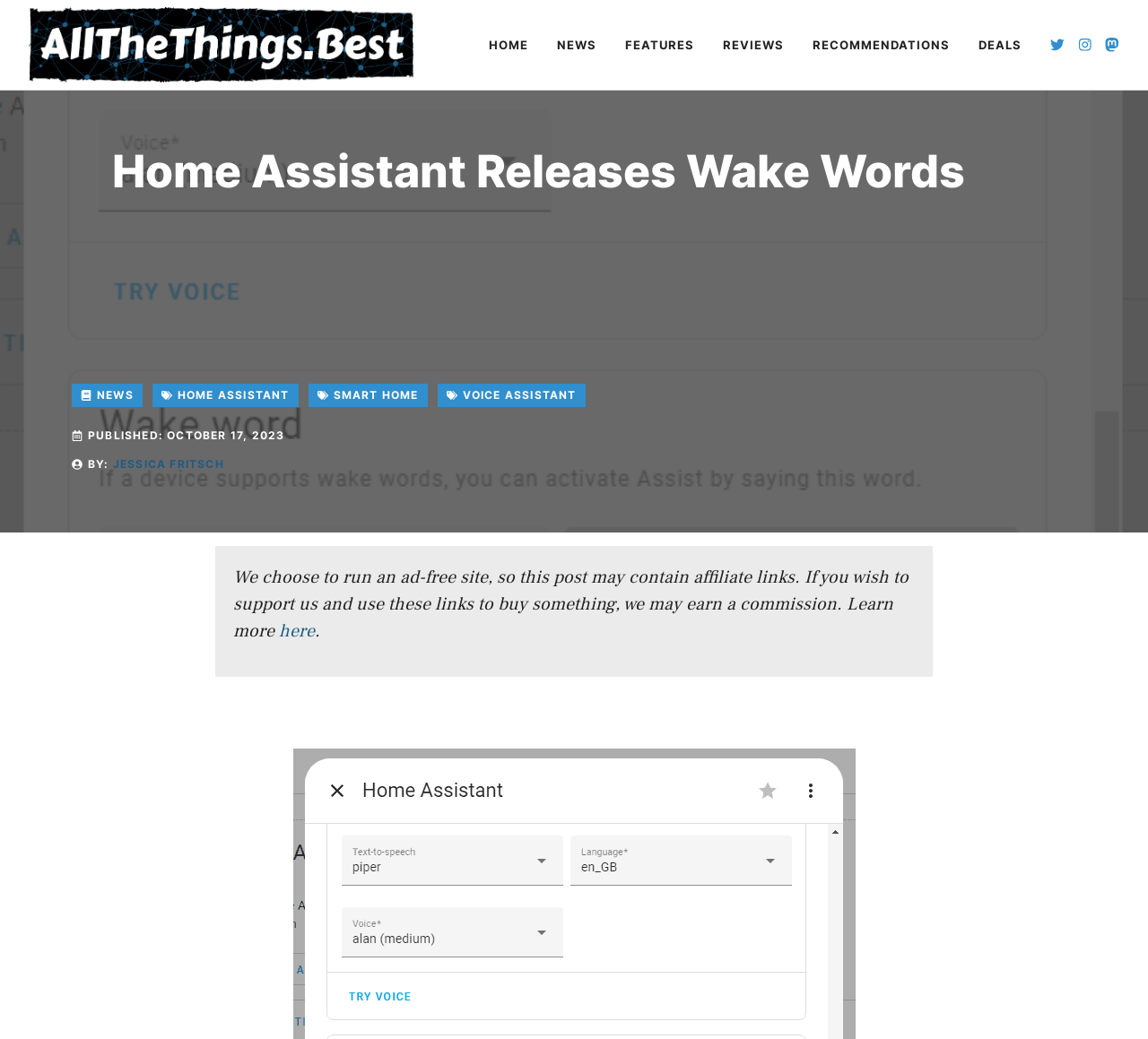What type of assistant is mentioned in the article?
Analyze the screenshot and provide a detailed answer to the question.

I determined the type of assistant mentioned in the article by looking at the link element that contains the text 'VOICE ASSISTANT'.